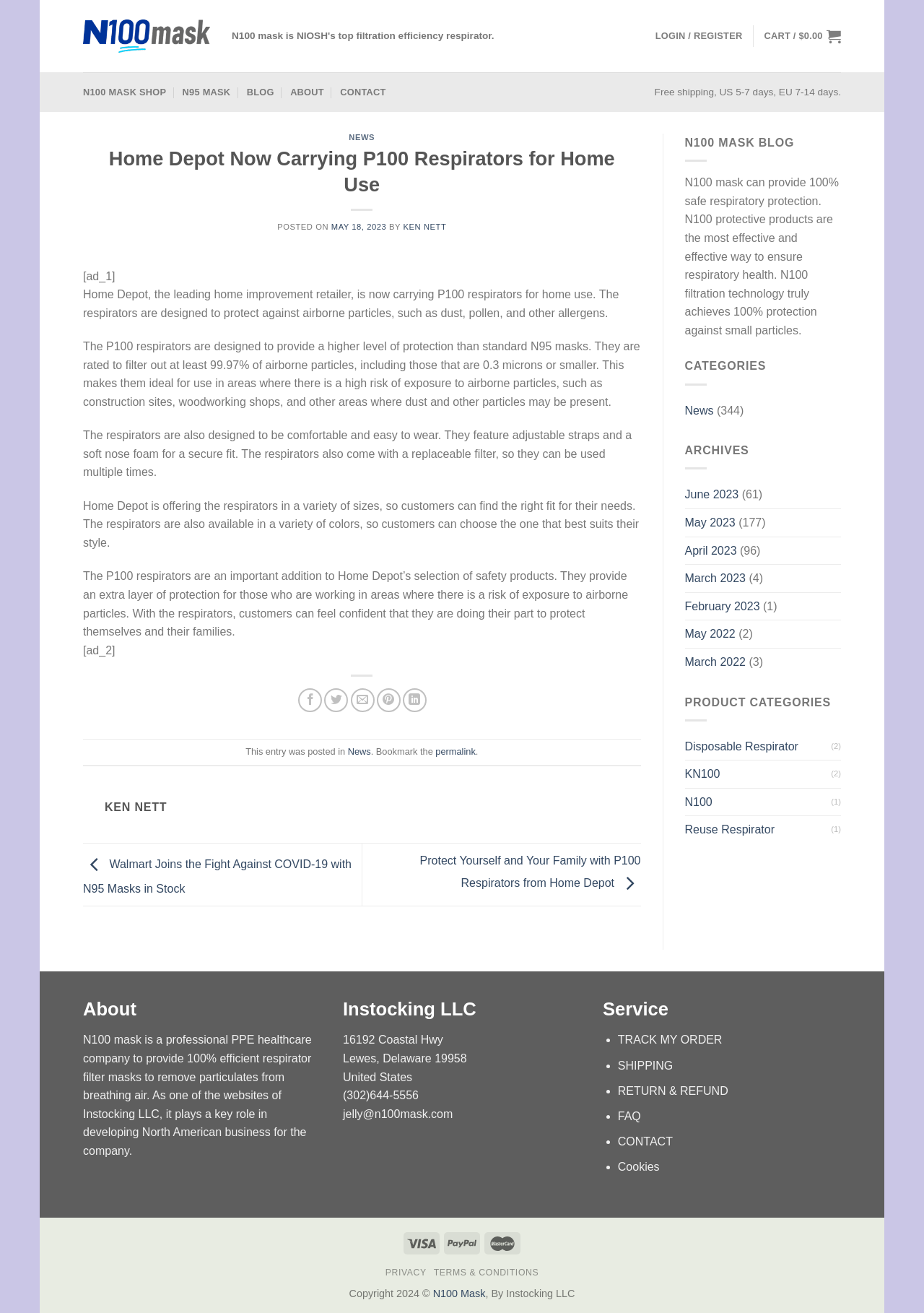Please specify the bounding box coordinates of the clickable region necessary for completing the following instruction: "Click on N100 MASK SHOP". The coordinates must consist of four float numbers between 0 and 1, i.e., [left, top, right, bottom].

[0.09, 0.06, 0.18, 0.08]